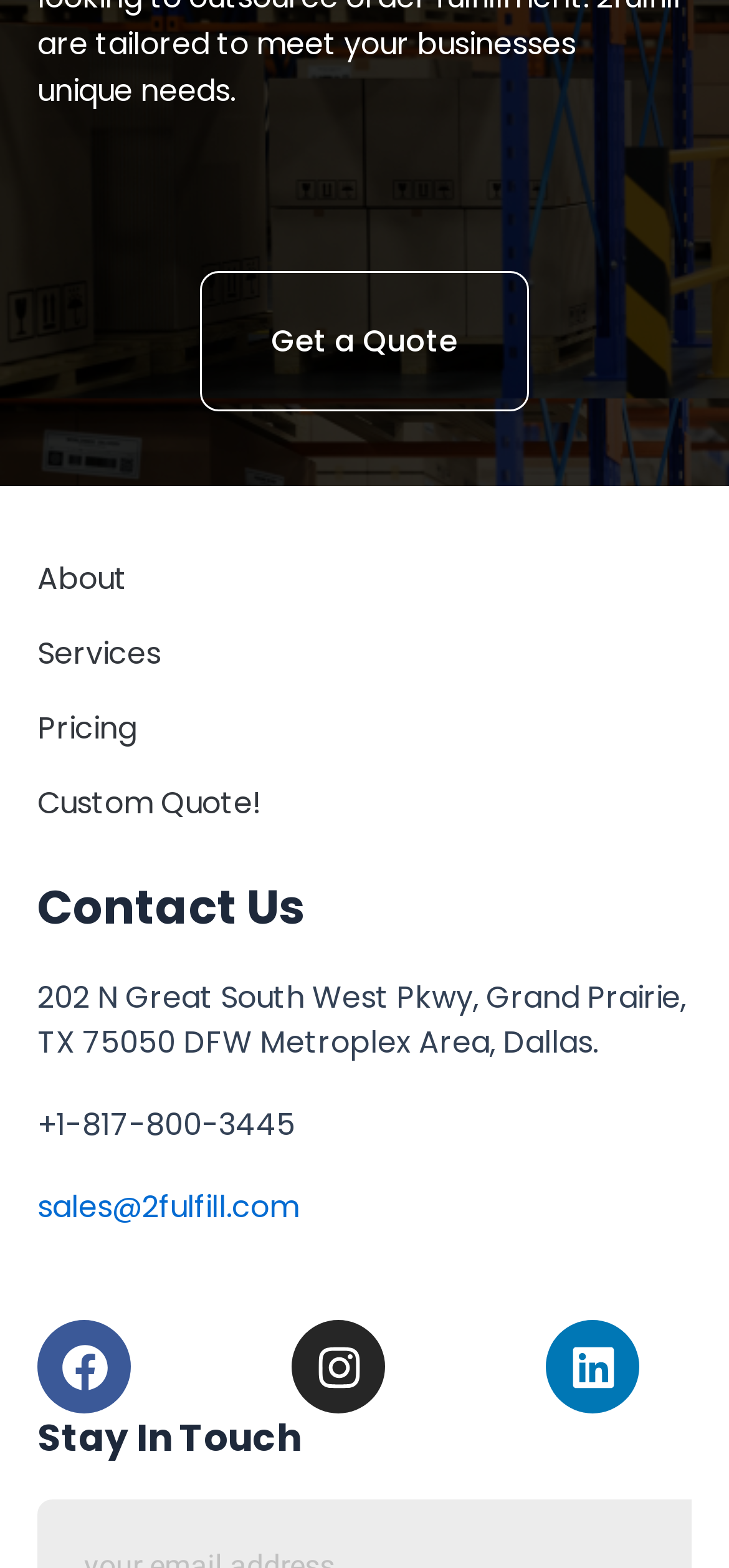What is the company's phone number?
Give a one-word or short phrase answer based on the image.

+1-817-800-3445